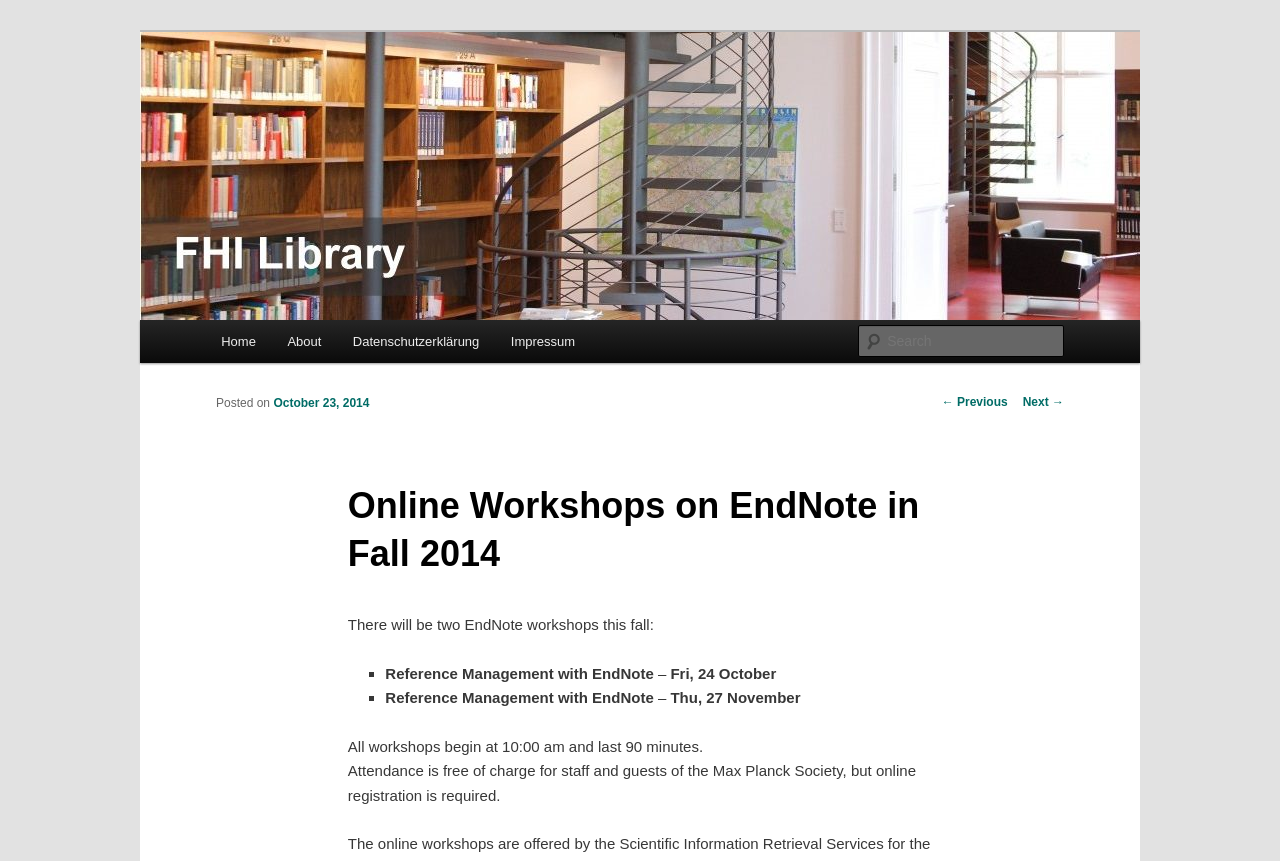Can you provide the bounding box coordinates for the element that should be clicked to implement the instruction: "Go to FHI Library homepage"?

[0.169, 0.102, 0.292, 0.14]